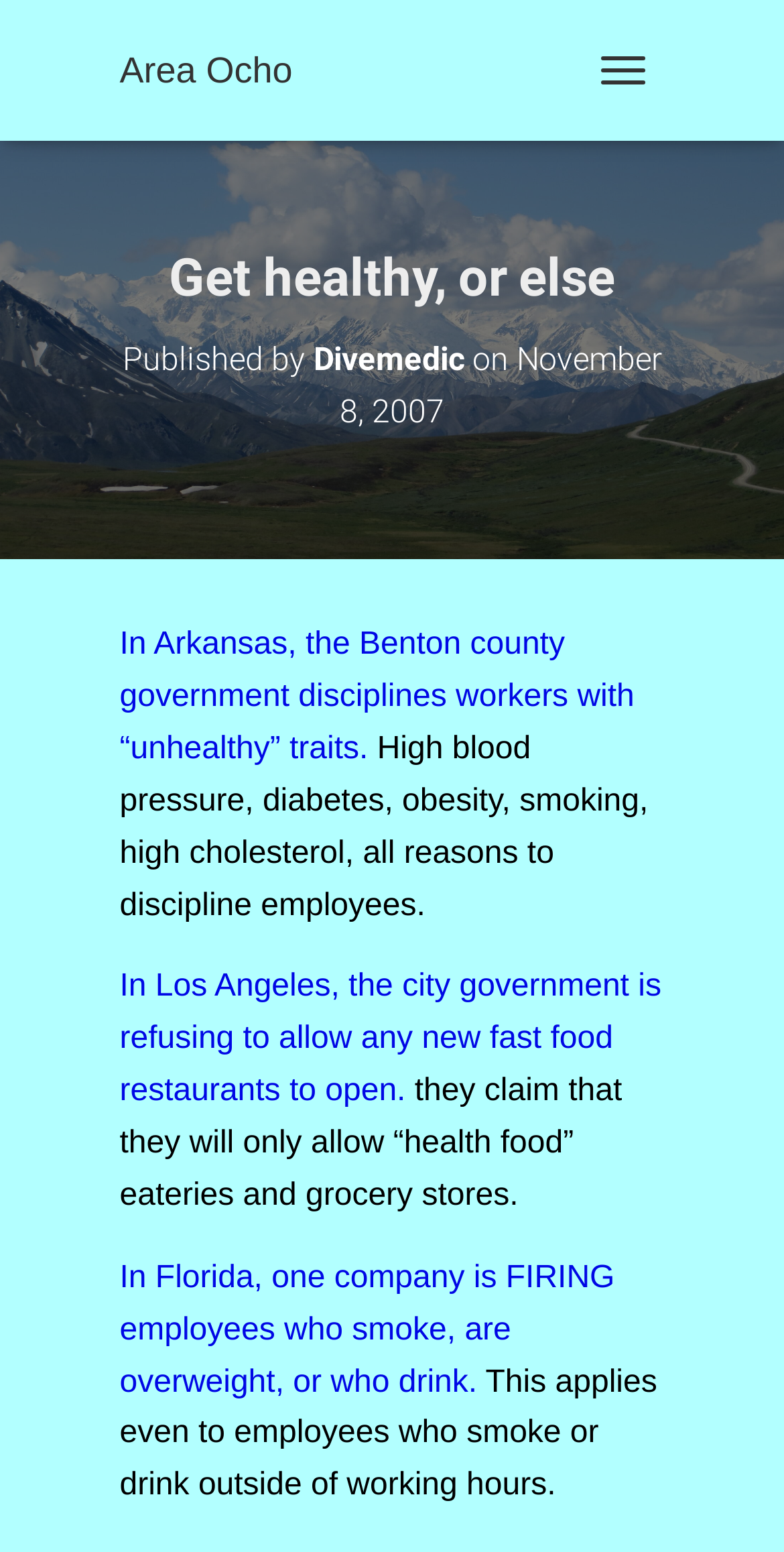Is there an image on the page?
Please use the image to provide a one-word or short phrase answer.

Yes